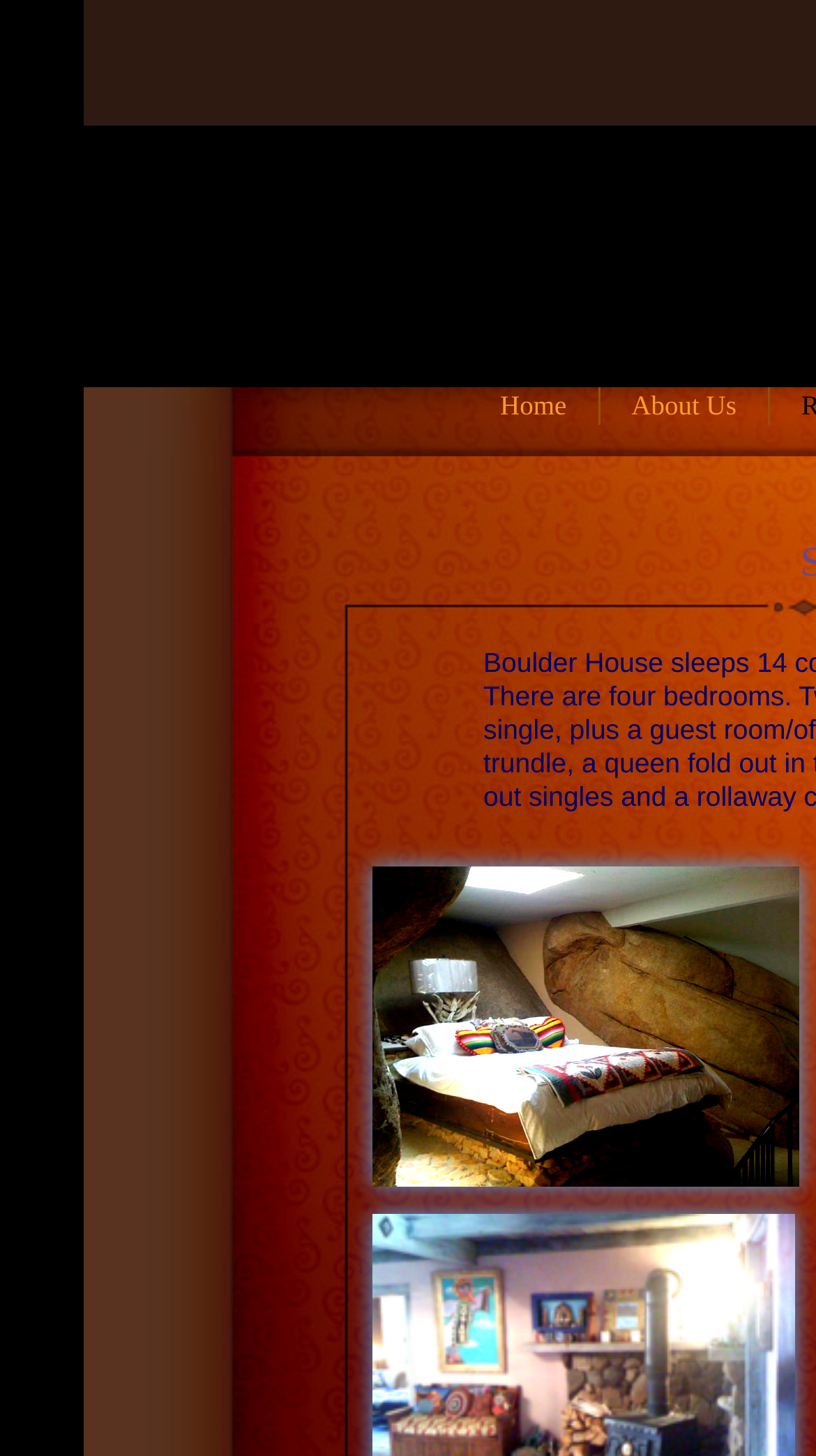Find the coordinates for the bounding box of the element with this description: "Home".

[0.613, 0.285, 0.733, 0.286]